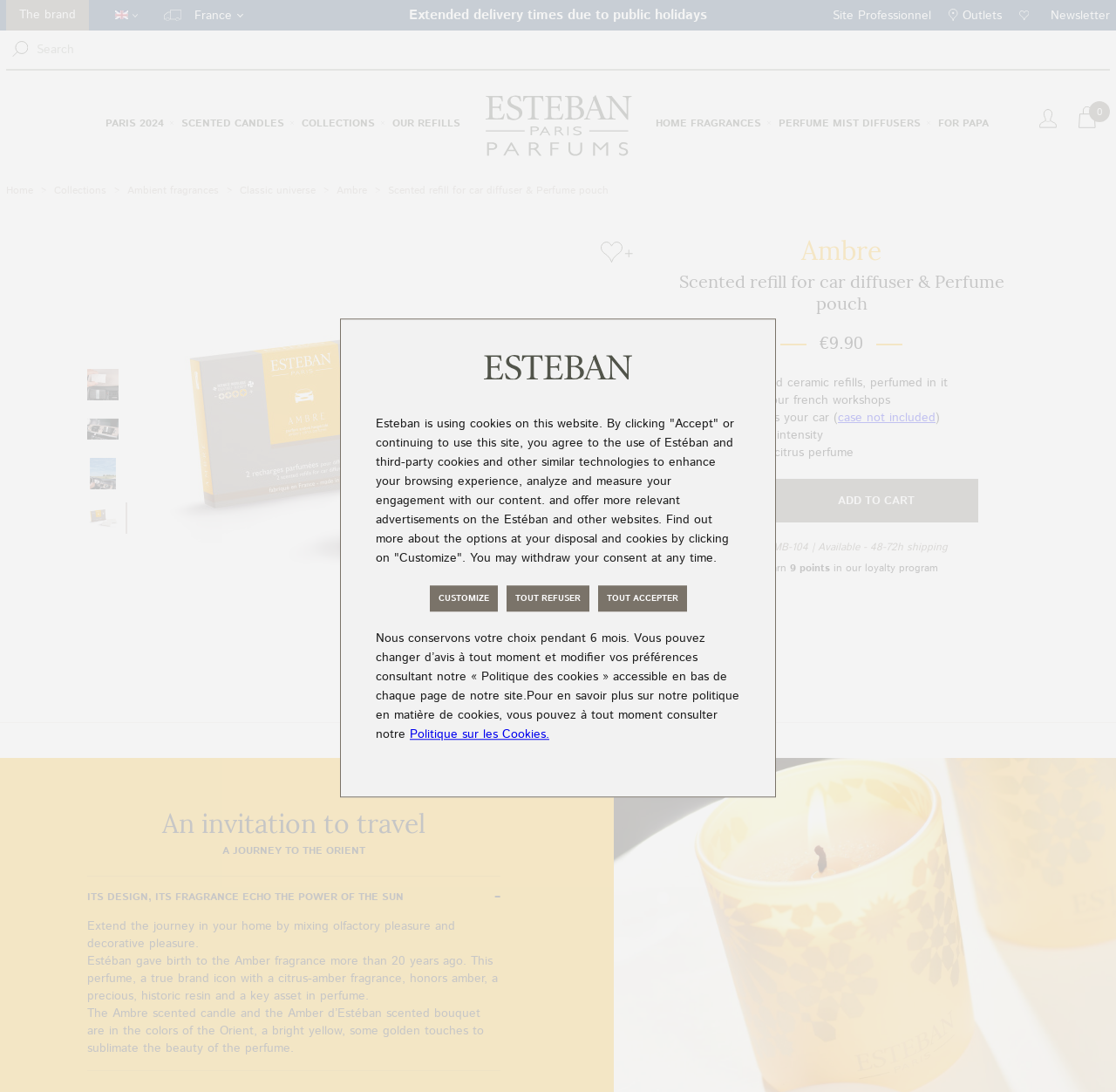How many scented ceramic refills are included?
Please craft a detailed and exhaustive response to the question.

I found this answer by reading the product description, which states '2 scented ceramic refills, perfumed in our french workshops'.